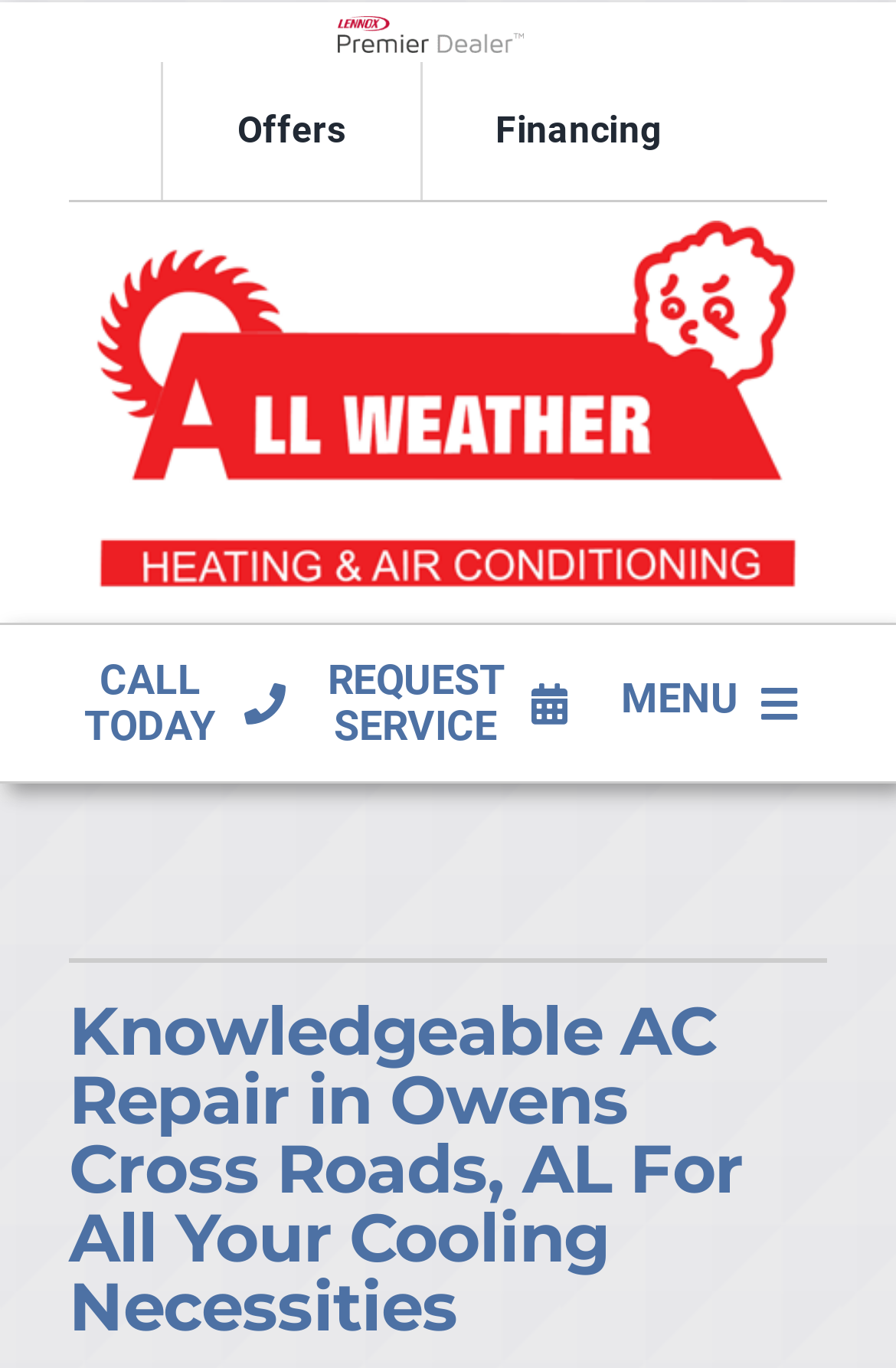Please respond to the question using a single word or phrase:
What is the text on the CALL TODAY button?

CALL TODAY